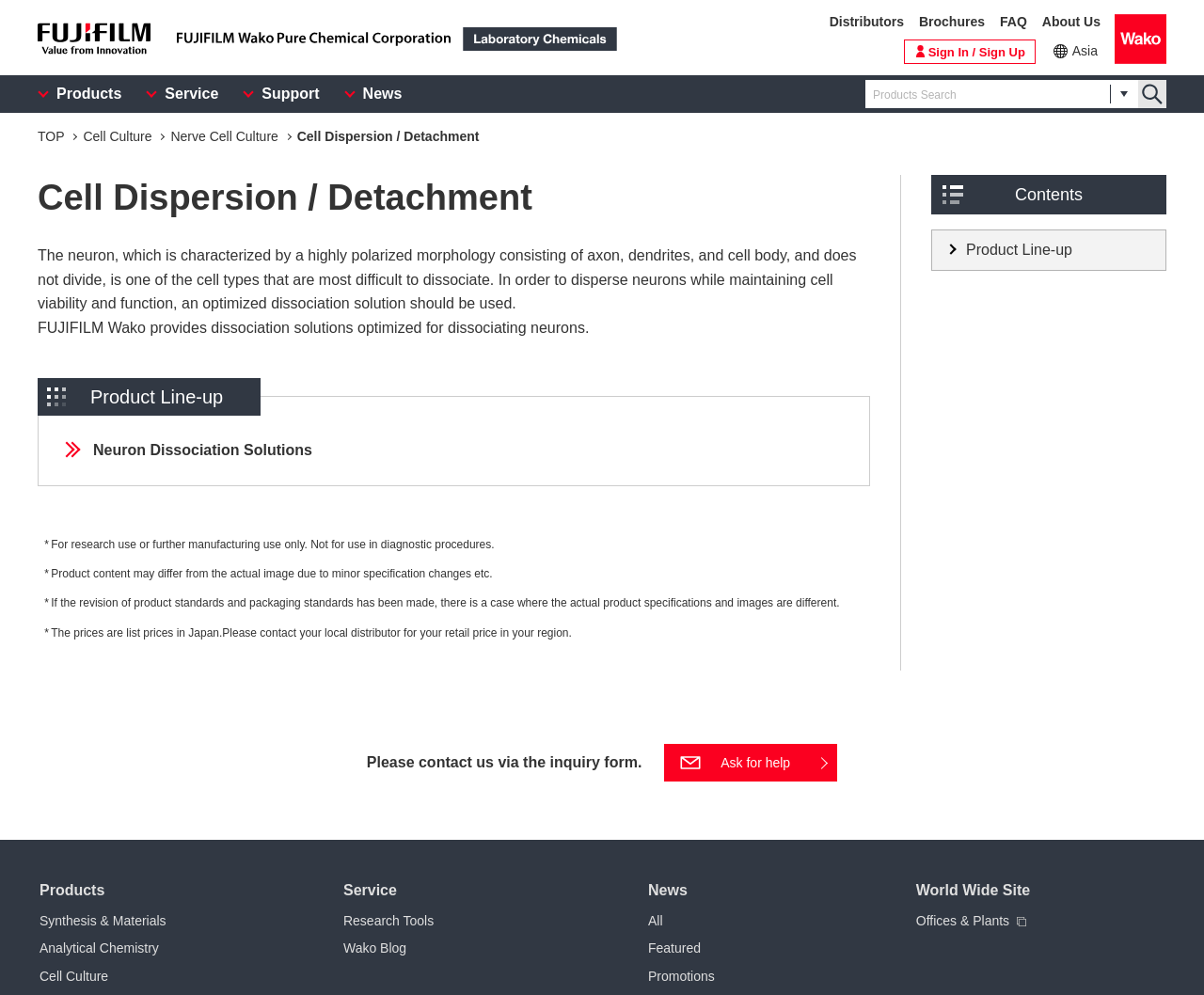Pinpoint the bounding box coordinates of the area that should be clicked to complete the following instruction: "Sign in or sign up". The coordinates must be given as four float numbers between 0 and 1, i.e., [left, top, right, bottom].

[0.751, 0.04, 0.86, 0.064]